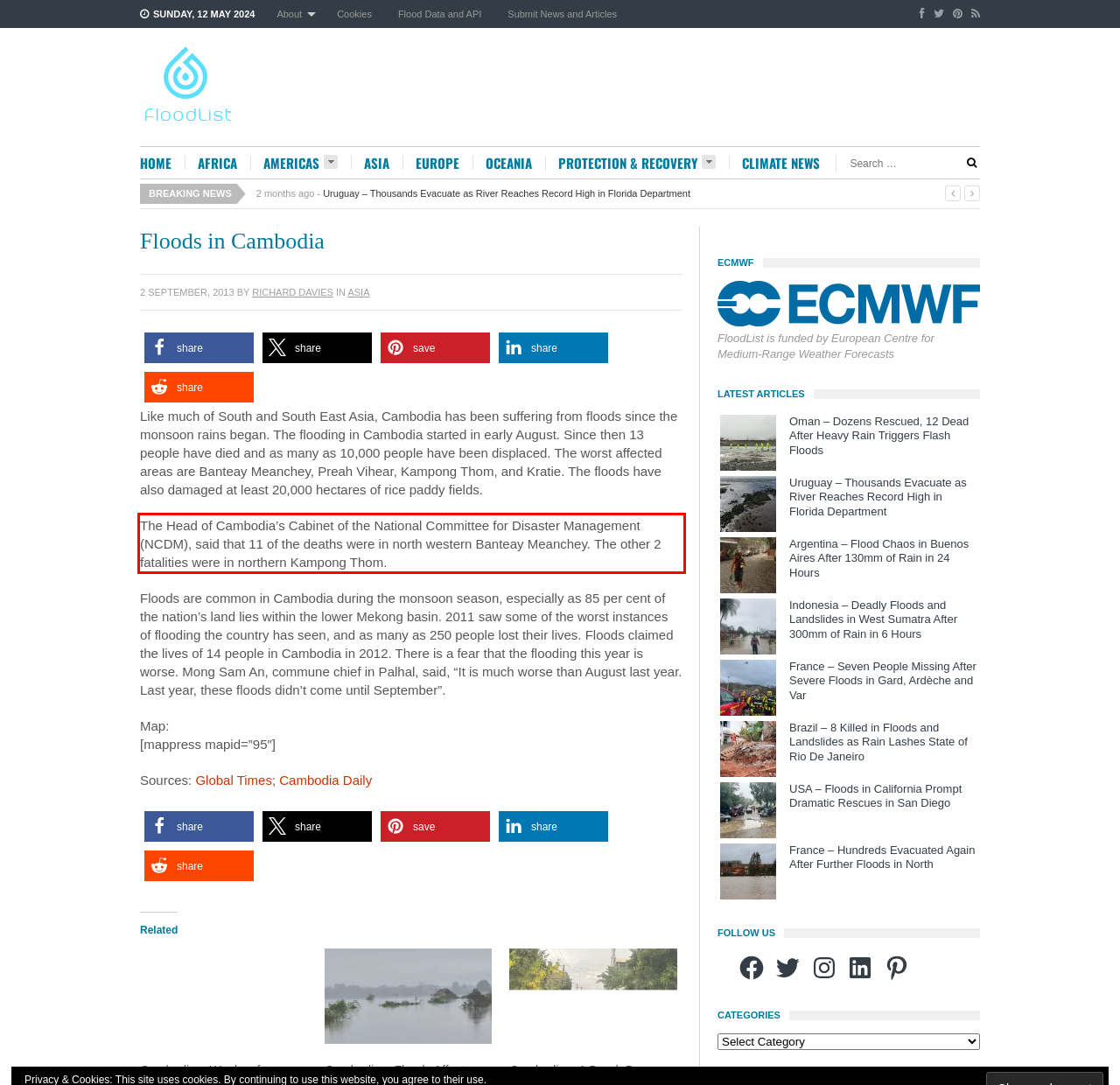Given a webpage screenshot with a red bounding box, perform OCR to read and deliver the text enclosed by the red bounding box.

The Head of Cambodia’s Cabinet of the National Committee for Disaster Management (NCDM), said that 11 of the deaths were in north western Banteay Meanchey. The other 2 fatalities were in northern Kampong Thom.